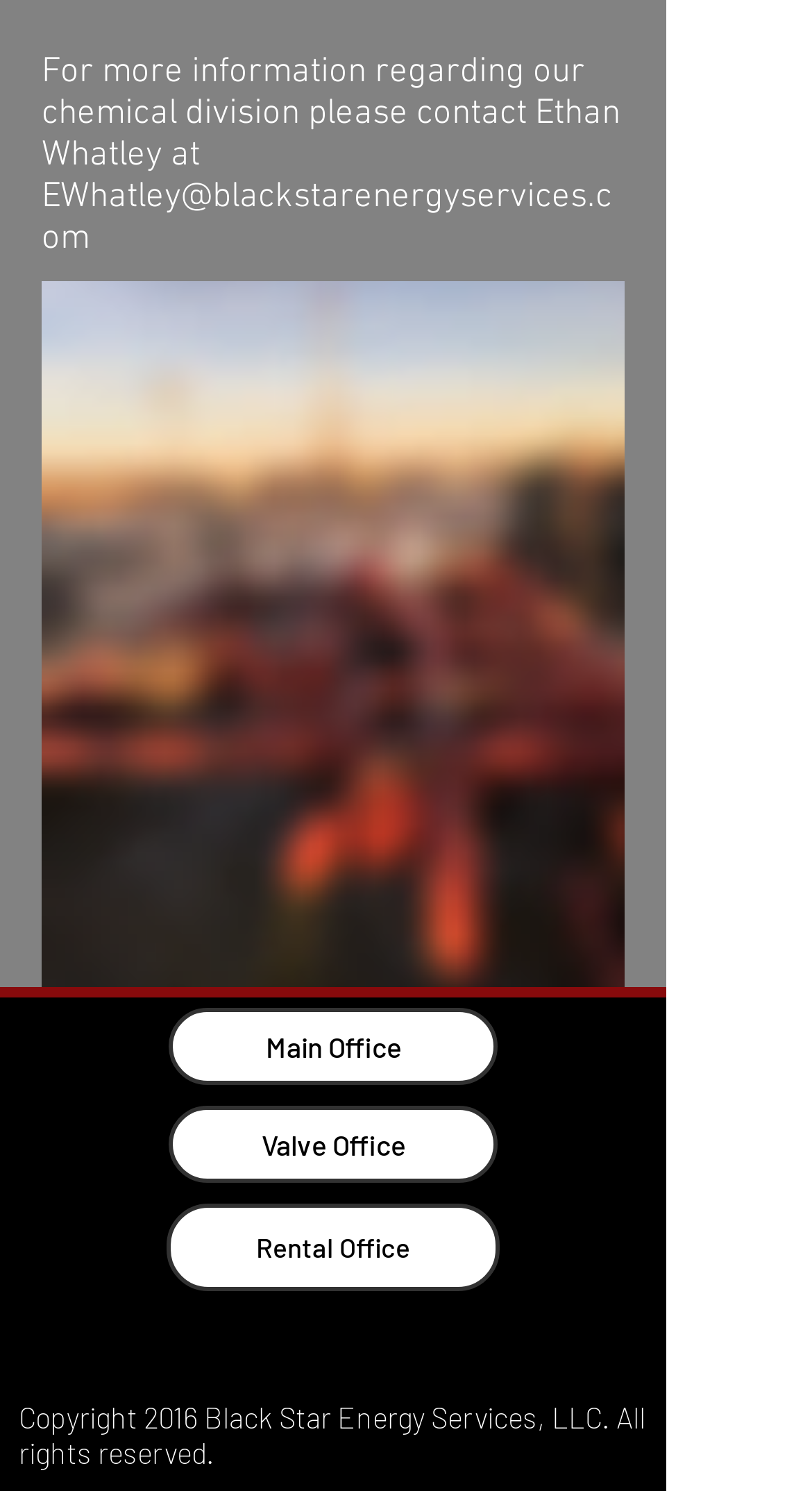Please answer the following question using a single word or phrase: 
What is the year mentioned in the copyright text?

2016